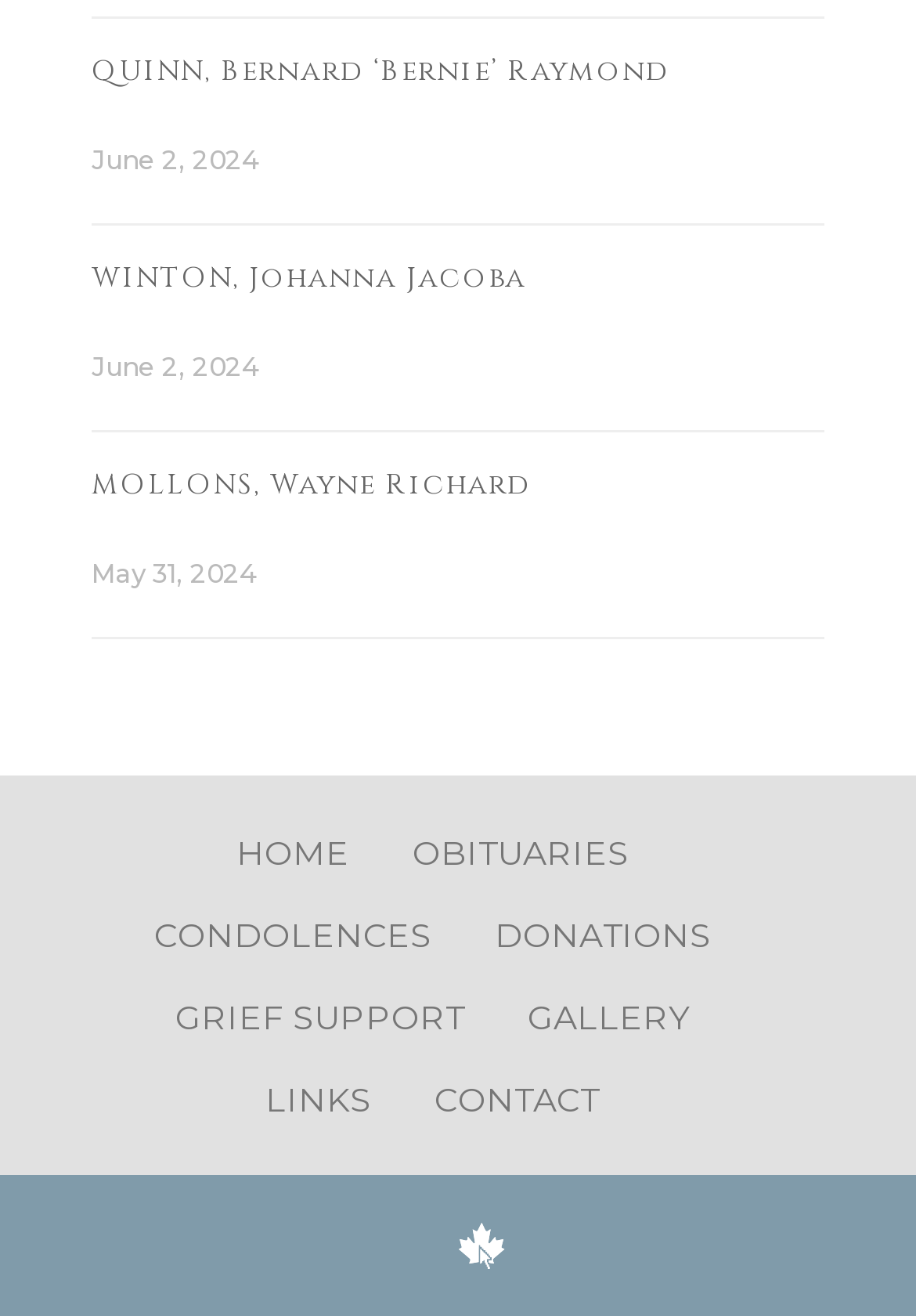What is the date of the second person's obituary?
Using the image as a reference, answer the question with a short word or phrase.

June 2, 2024